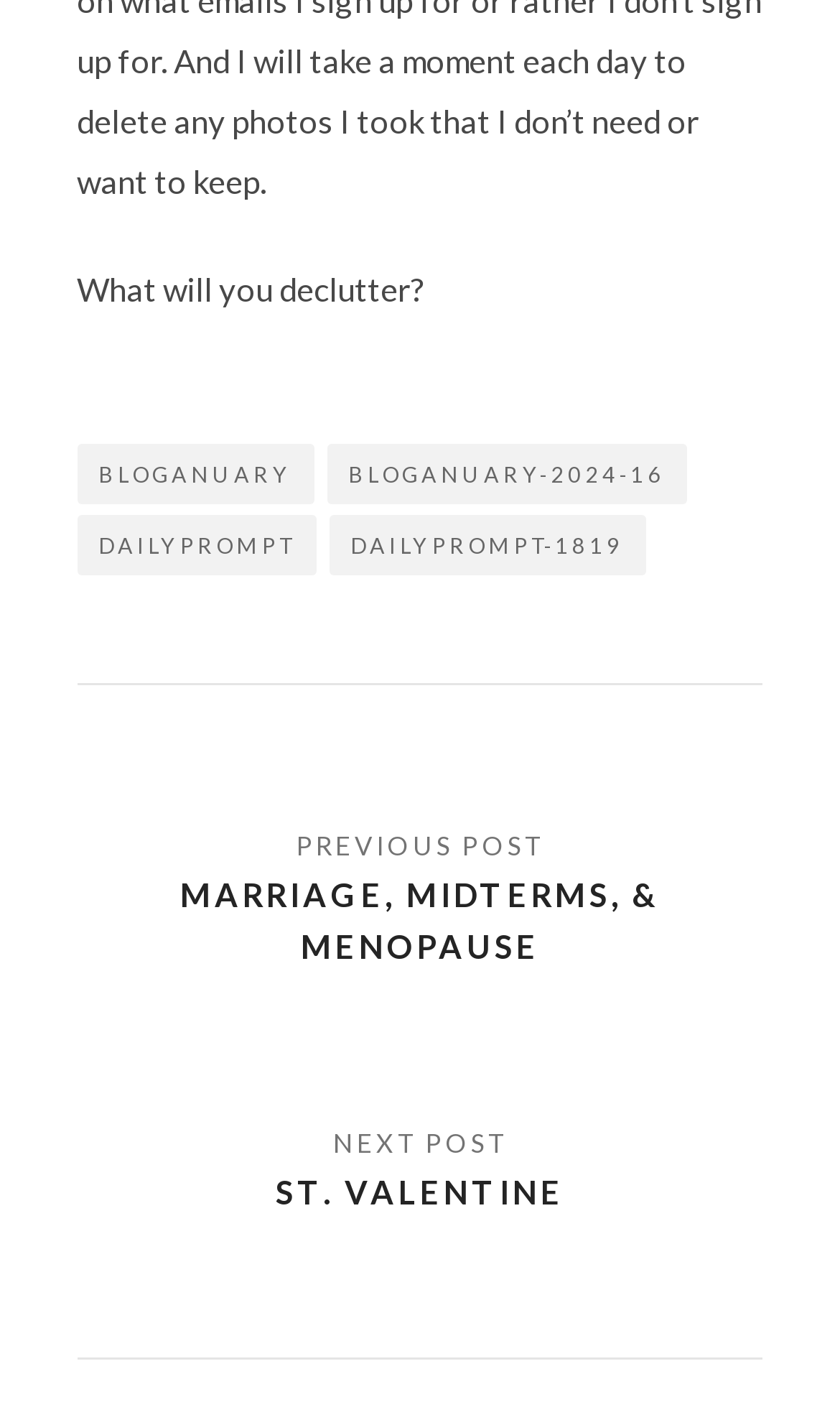Answer with a single word or phrase: 
How many navigation elements are on the webpage?

1